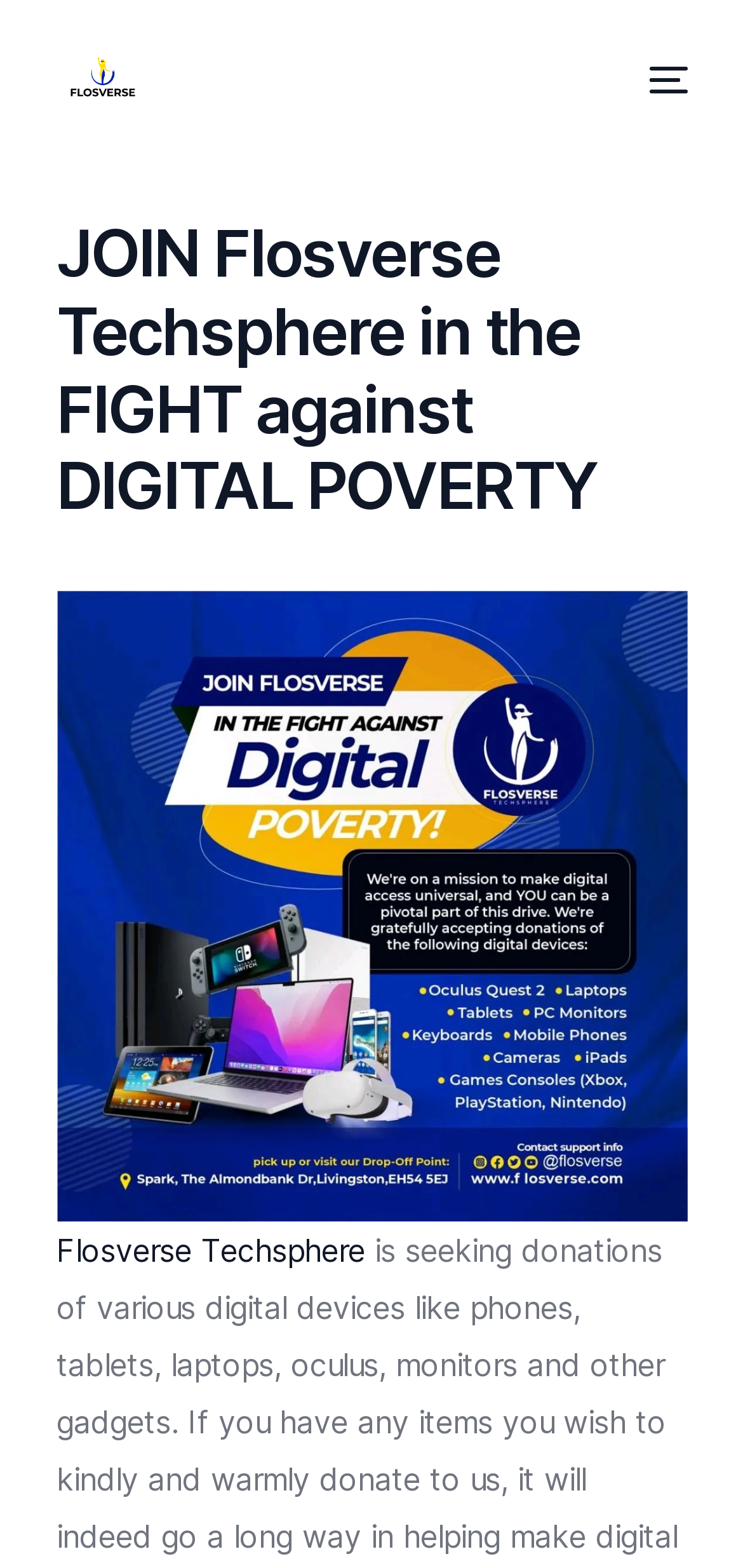Determine the bounding box coordinates of the clickable region to follow the instruction: "Open the mobile menu".

[0.863, 0.036, 0.924, 0.066]